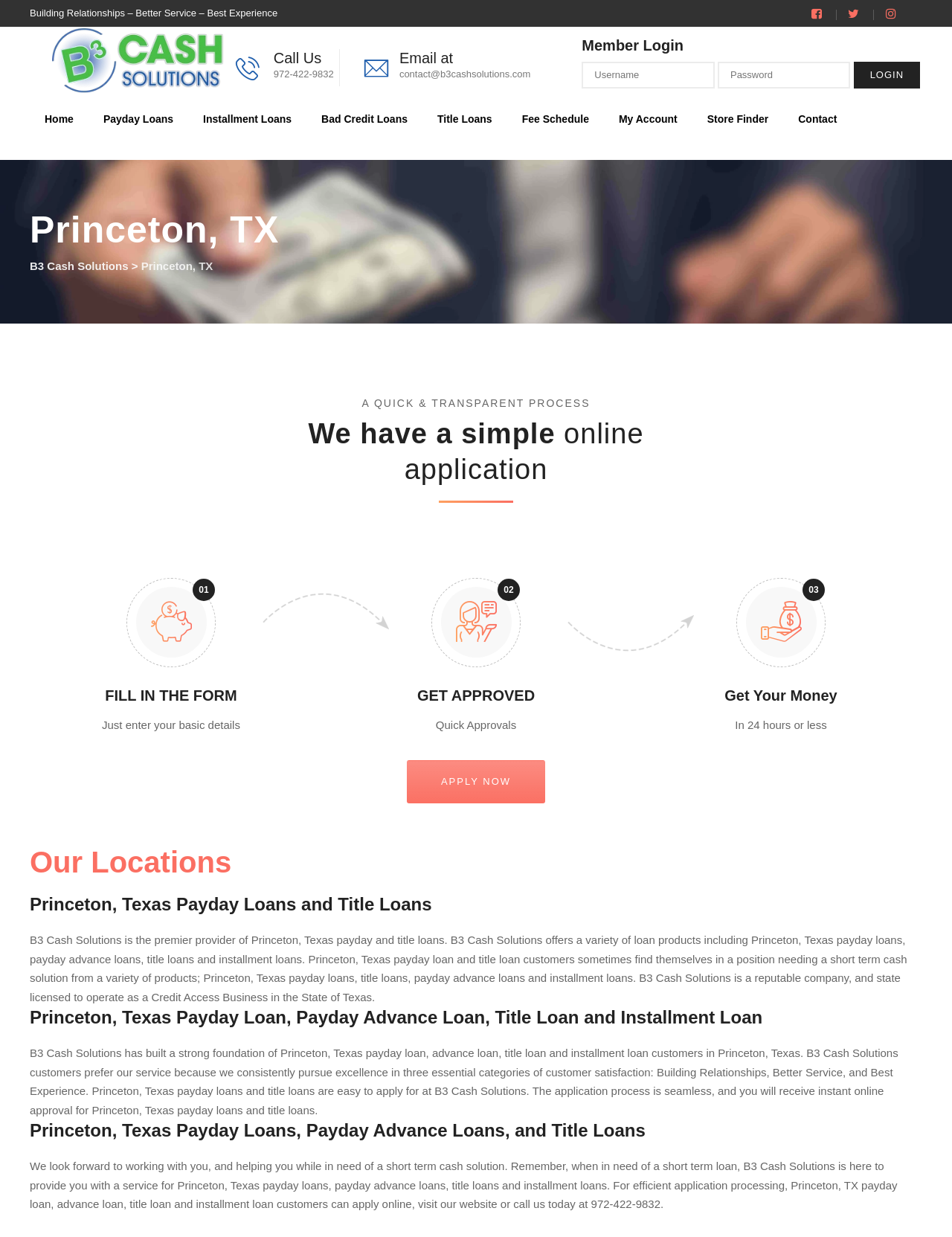Identify the bounding box coordinates for the region of the element that should be clicked to carry out the instruction: "Click on the 'RECIPES' link". The bounding box coordinates should be four float numbers between 0 and 1, i.e., [left, top, right, bottom].

None